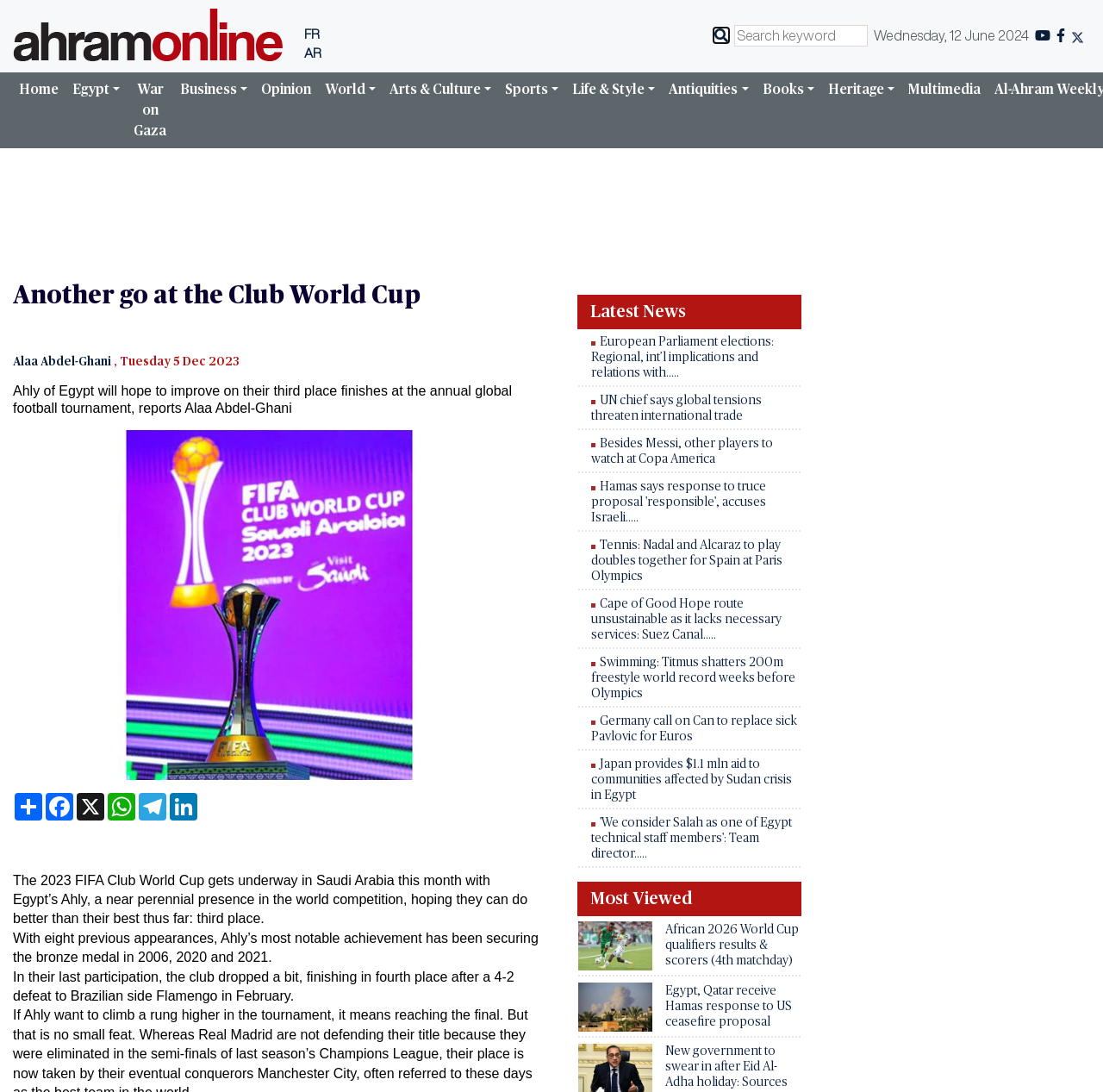Locate the bounding box coordinates of the segment that needs to be clicked to meet this instruction: "Read the latest news".

[0.523, 0.301, 0.727, 0.355]